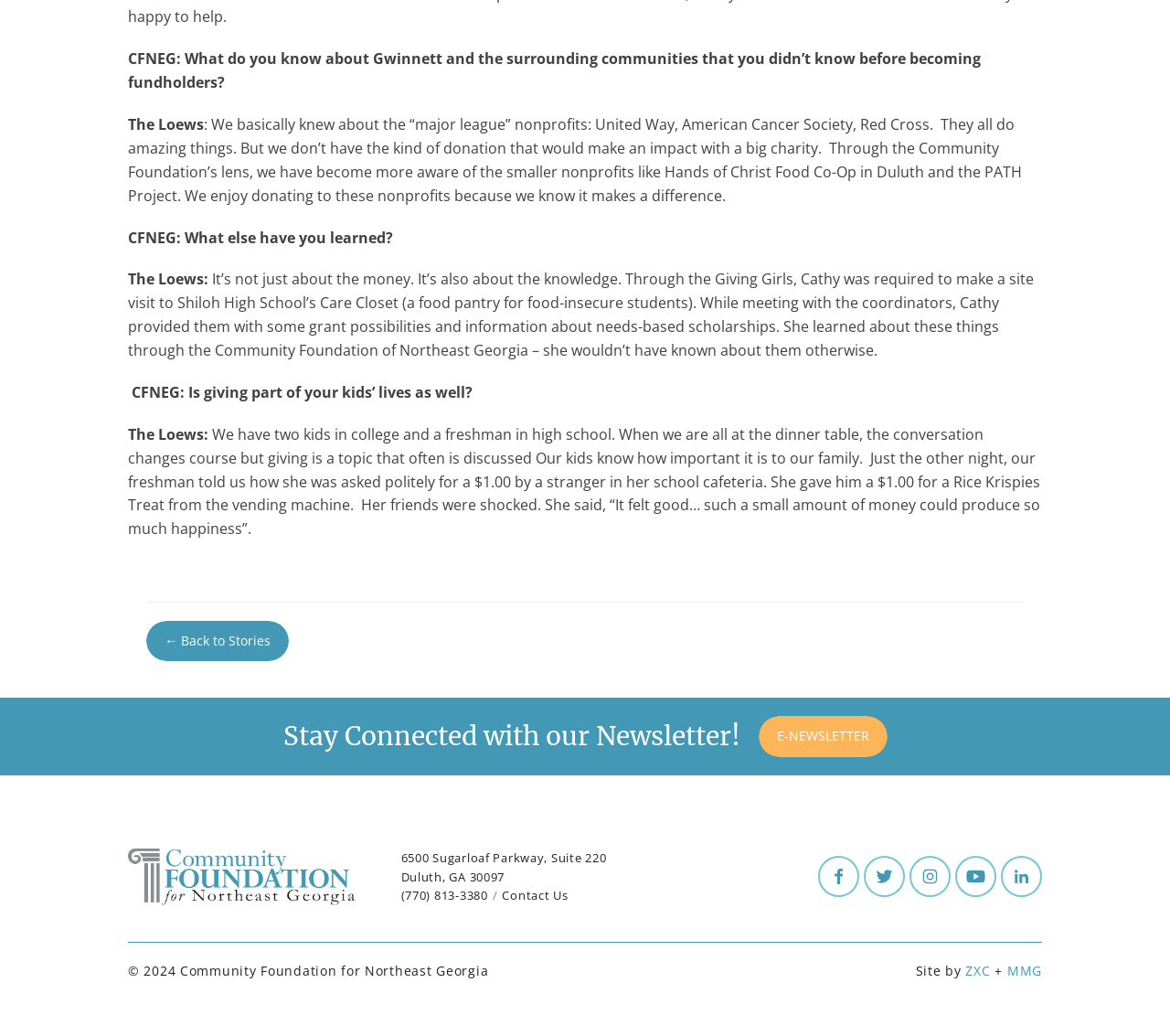Give a one-word or short-phrase answer to the following question: 
What is the name of the school mentioned in the webpage?

Shiloh High School